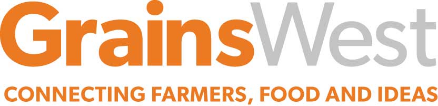What is the color of 'West' in the logo?
Provide a comprehensive and detailed answer to the question.

The logo of GrainsWest features the name in a modern typeface, with 'Grains' in a bold orange hue and 'West' in a sleek gray, which is the color I'm identifying.